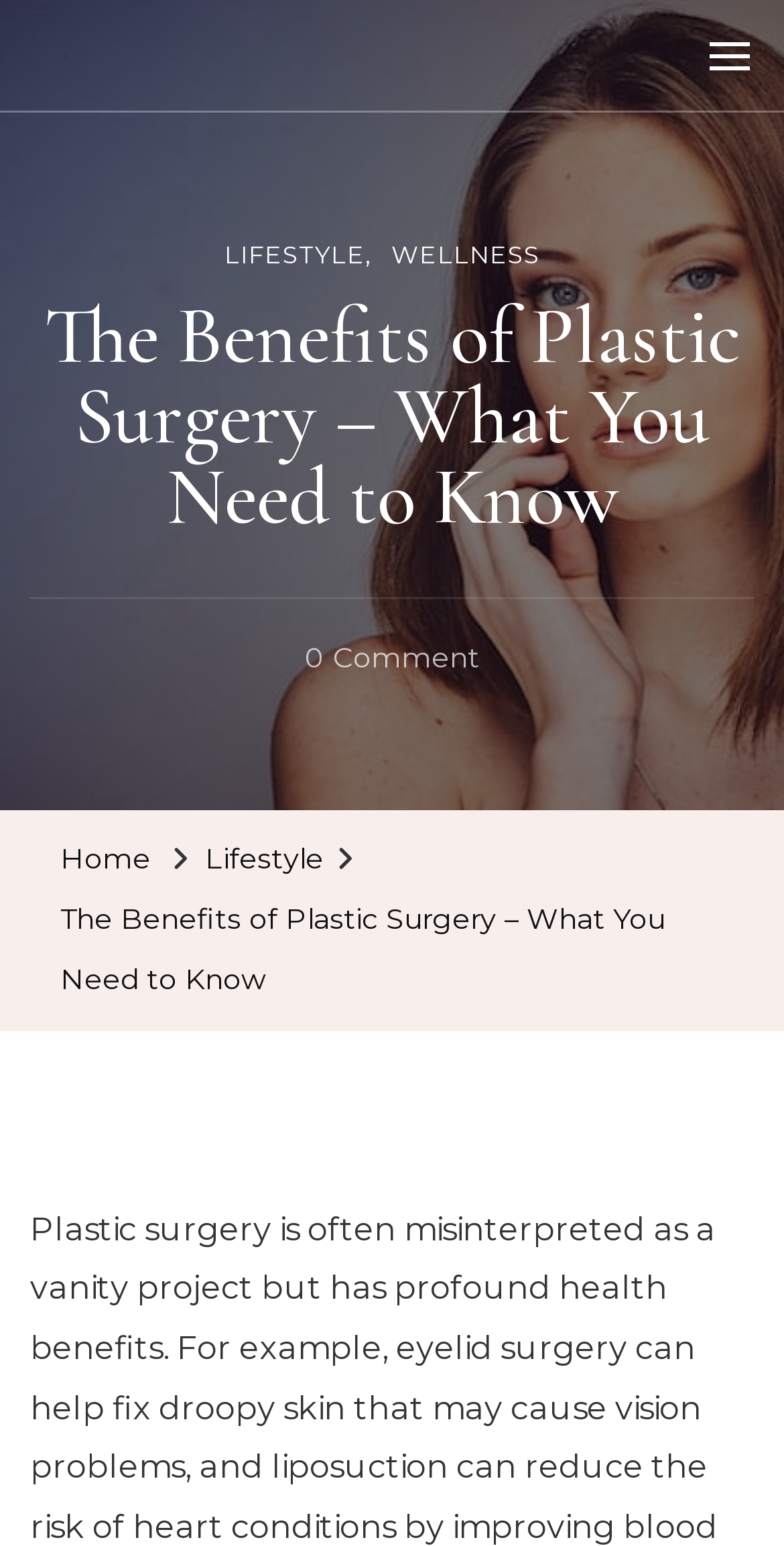Determine the bounding box coordinates of the UI element that matches the following description: "Home". The coordinates should be four float numbers between 0 and 1 in the format [left, top, right, bottom].

[0.077, 0.464, 0.192, 0.503]